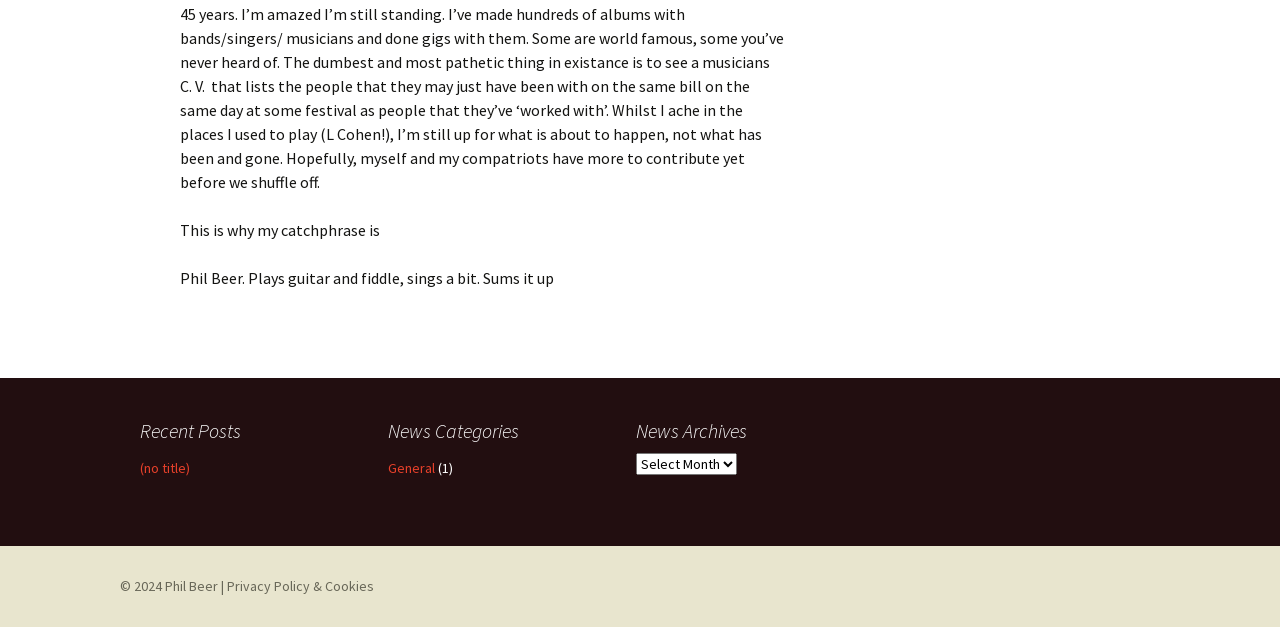Locate the bounding box of the UI element described in the following text: "aria-label="Twitter Clean"".

None